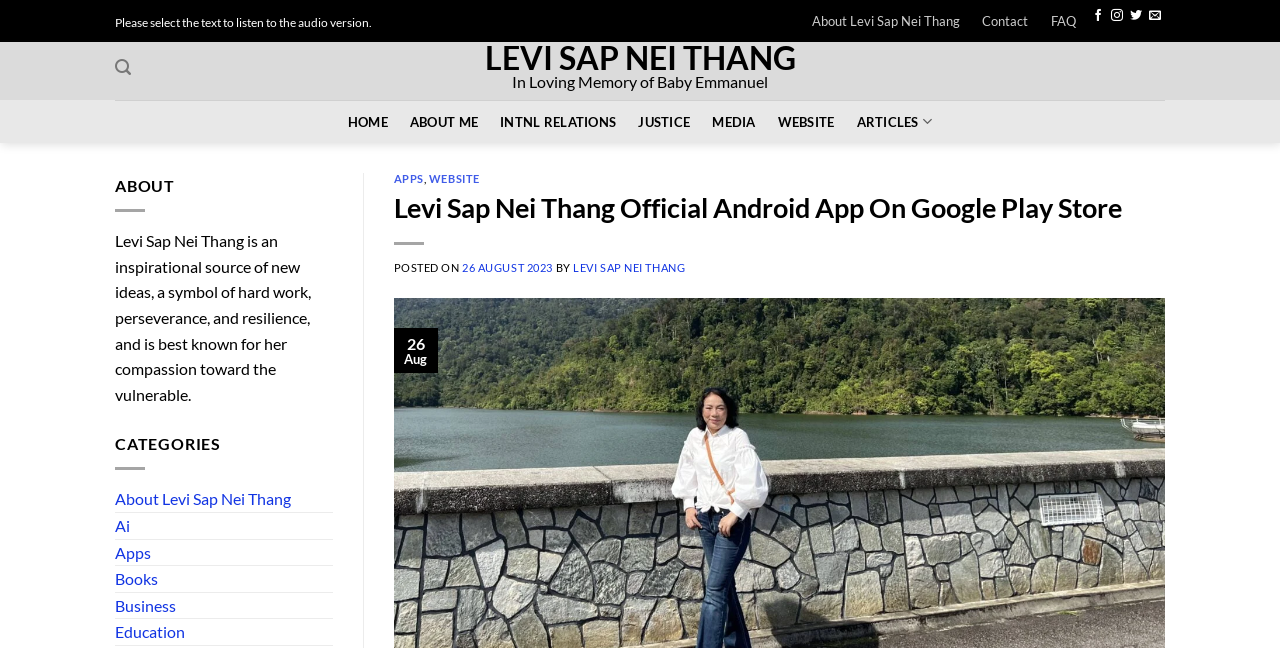What is the main title displayed on this webpage?

Levi Sap Nei Thang Official Android App On Google Play Store